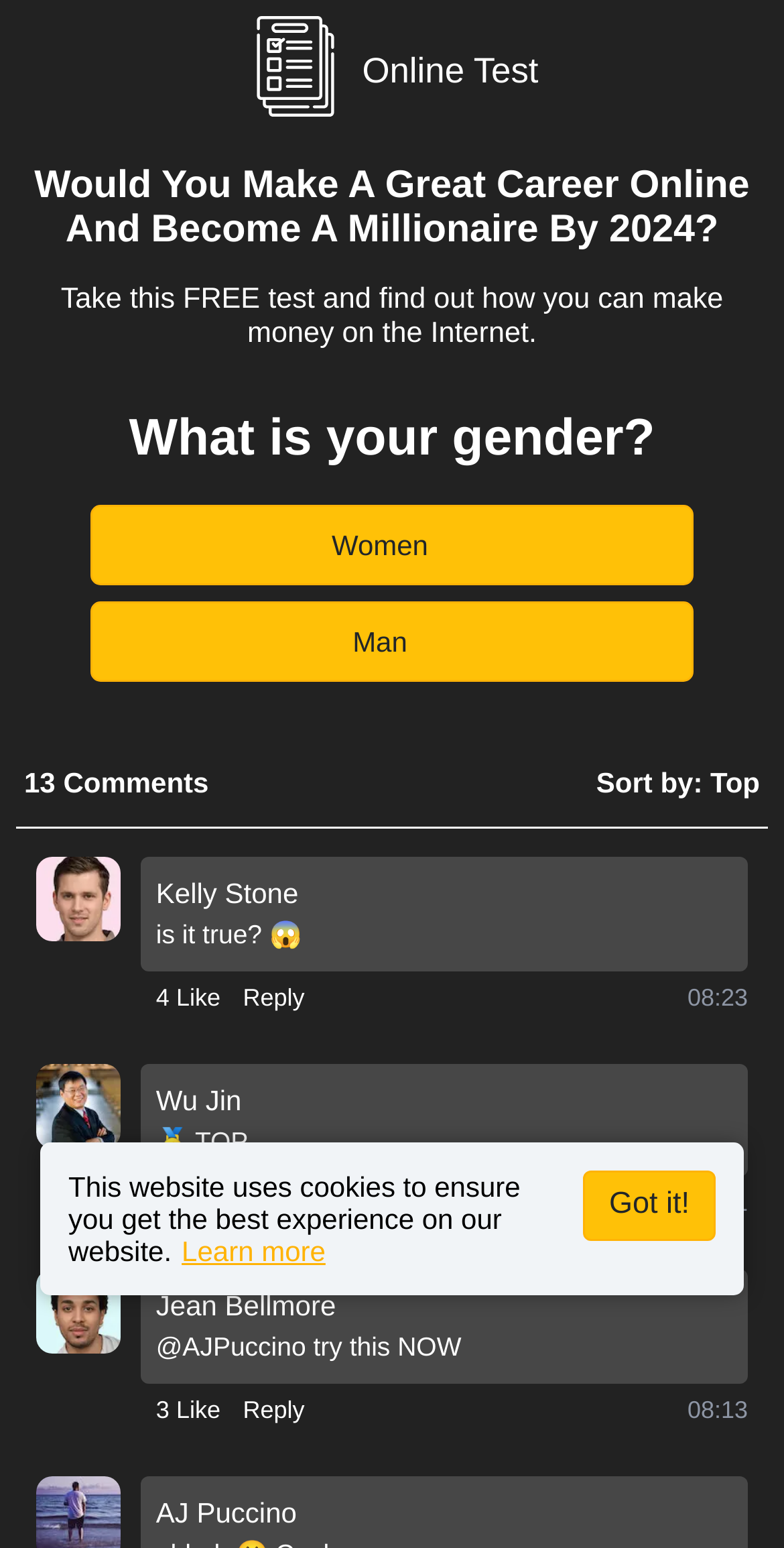Please extract the primary headline from the webpage.

Would You Make A Great Career Online And Become A Millionaire By 2024?